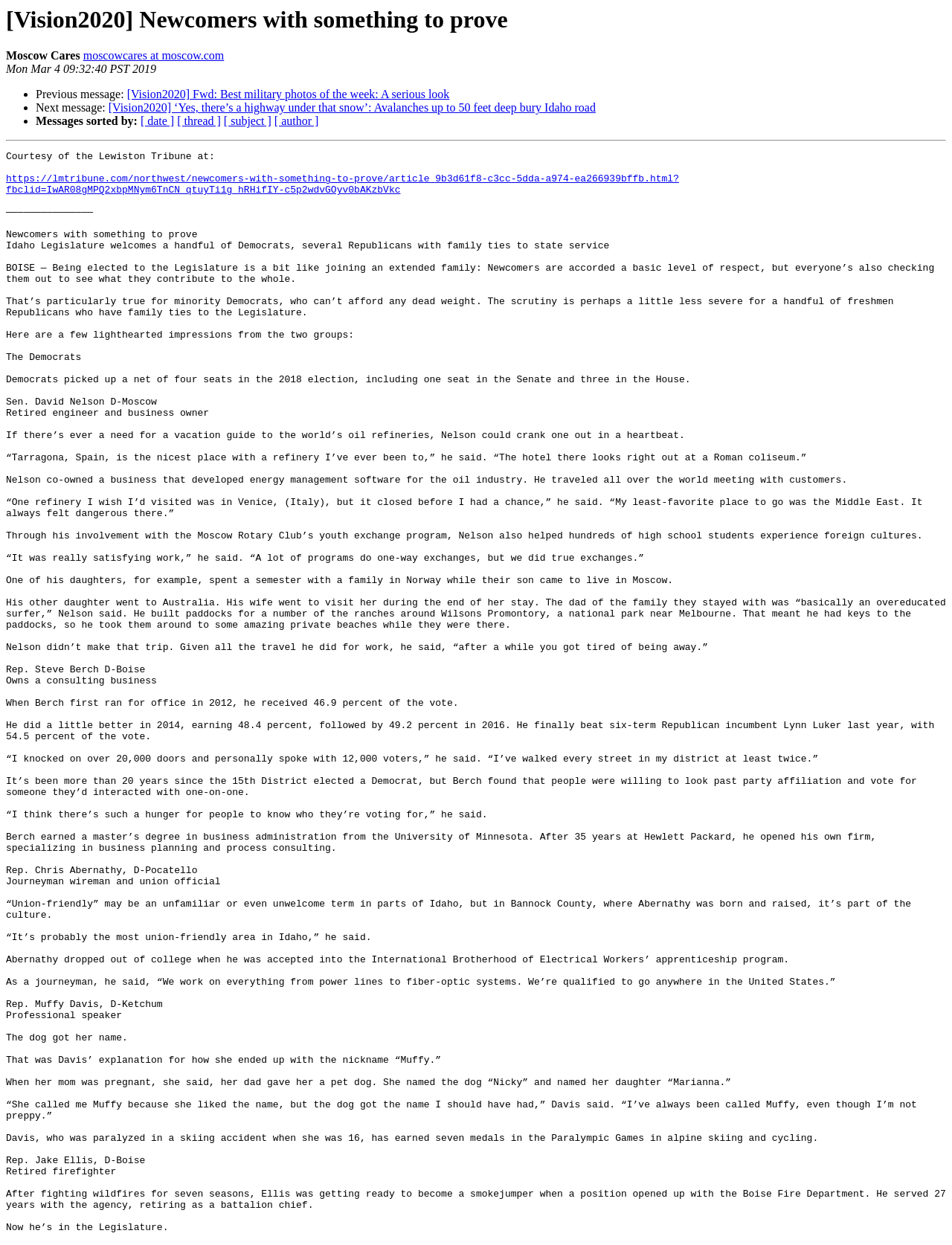Can you give a comprehensive explanation to the question given the content of the image?
What is the name of the website?

I determined the answer by looking at the StaticText element with the text 'Moscow Cares' at coordinates [0.006, 0.04, 0.084, 0.05]. This text is likely to be the name of the website.